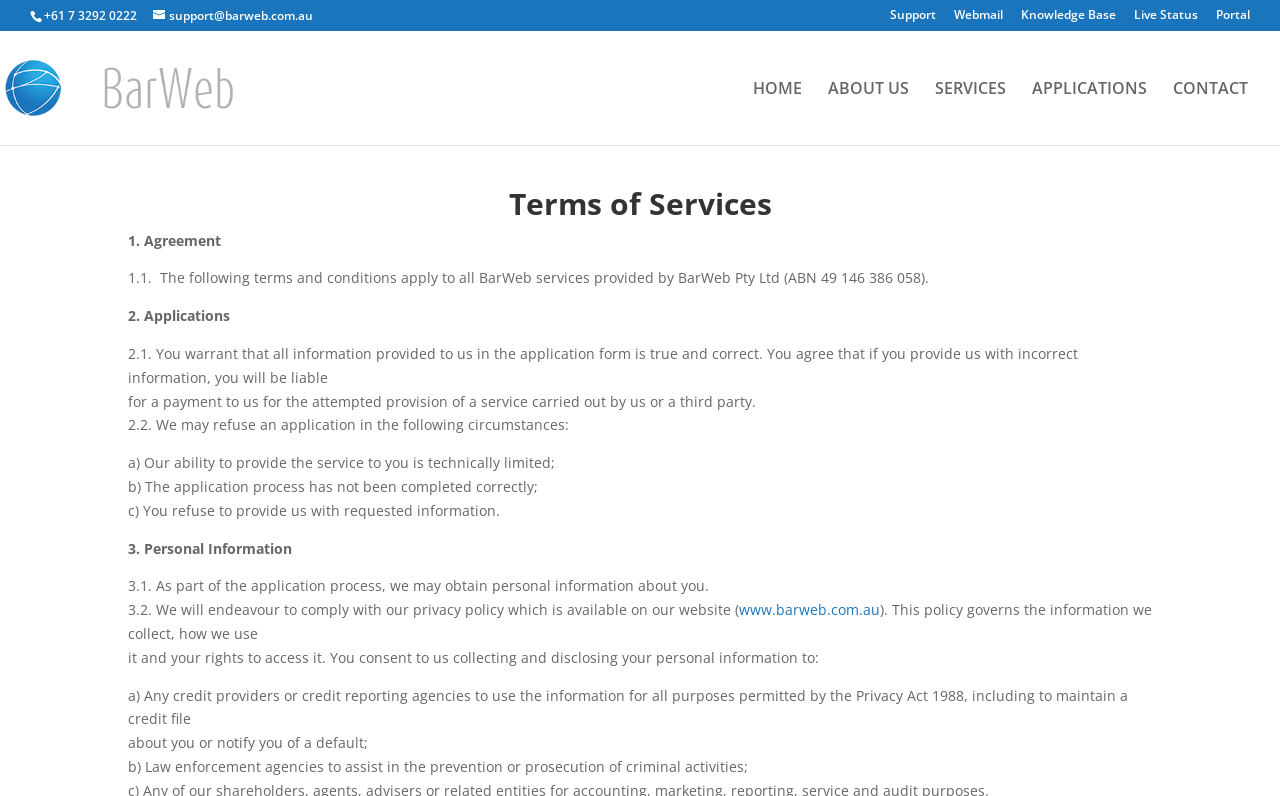Please find and report the primary heading text from the webpage.

Terms of Services